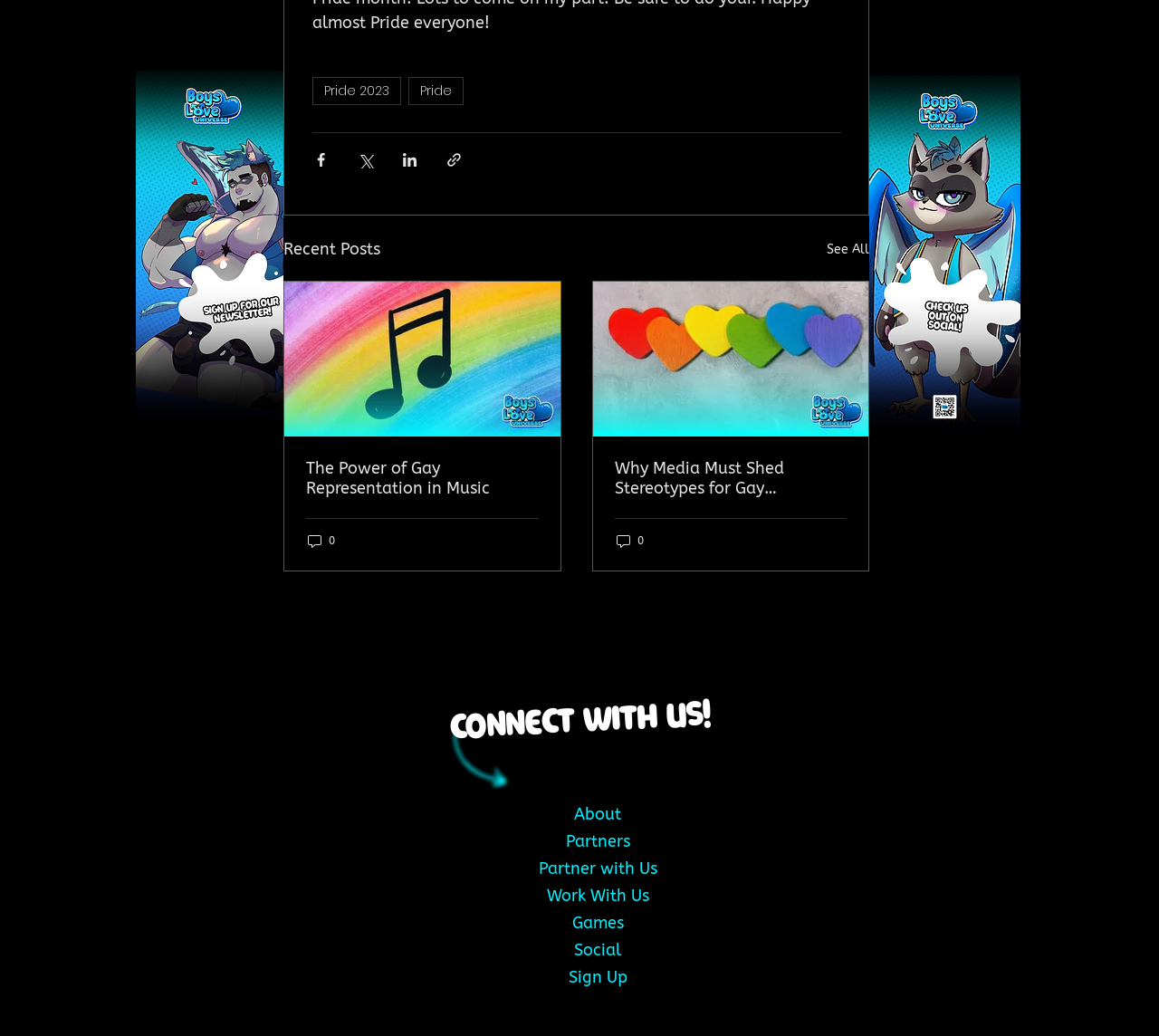What is the name of the newsletter?
From the details in the image, provide a complete and detailed answer to the question.

There is a link with the text 'Boys_Love_Universe_Newsletter_Sign_Up_Ad.png', which suggests that the newsletter is called Boys Love Universe Newsletter.